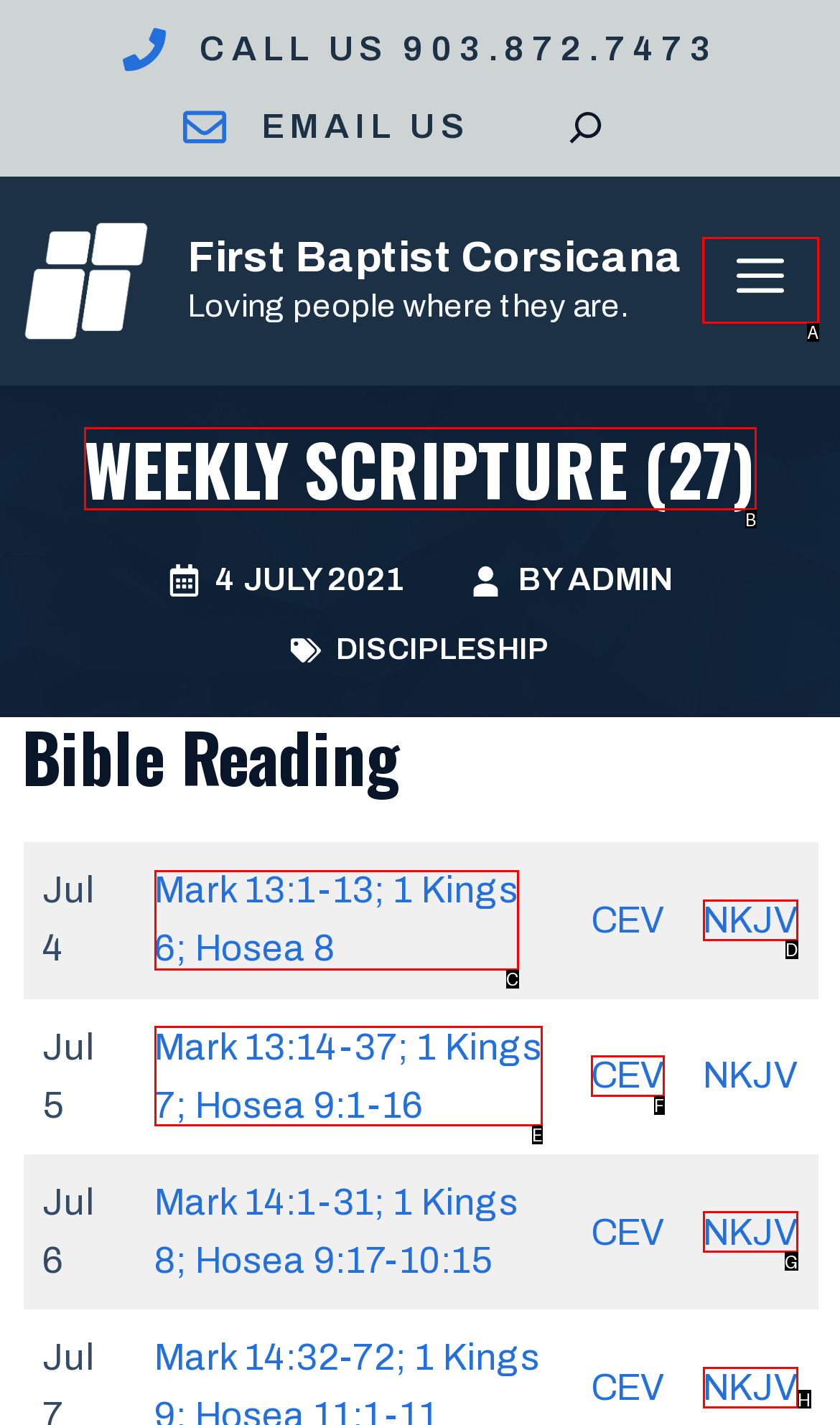Please indicate which option's letter corresponds to the task: Read the weekly scripture by examining the highlighted elements in the screenshot.

B